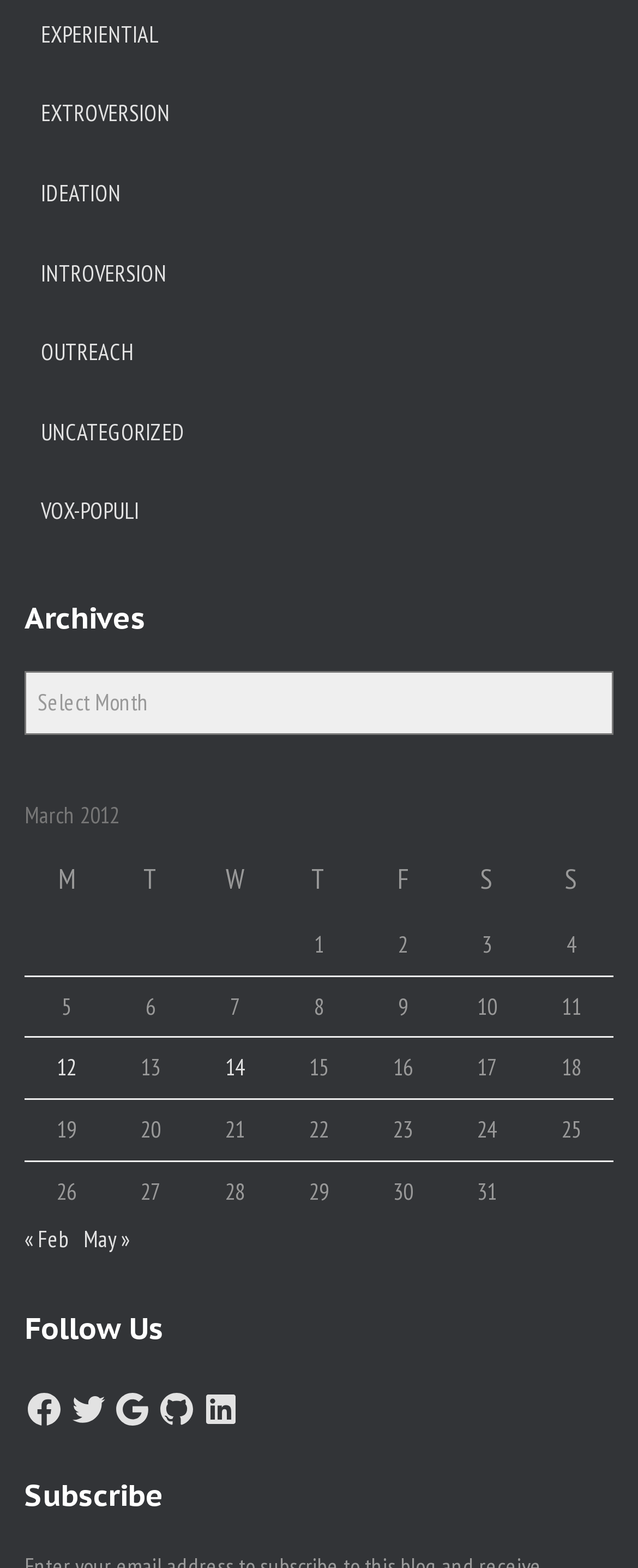Could you find the bounding box coordinates of the clickable area to complete this instruction: "View posts published on March 12, 2012"?

[0.089, 0.671, 0.12, 0.69]